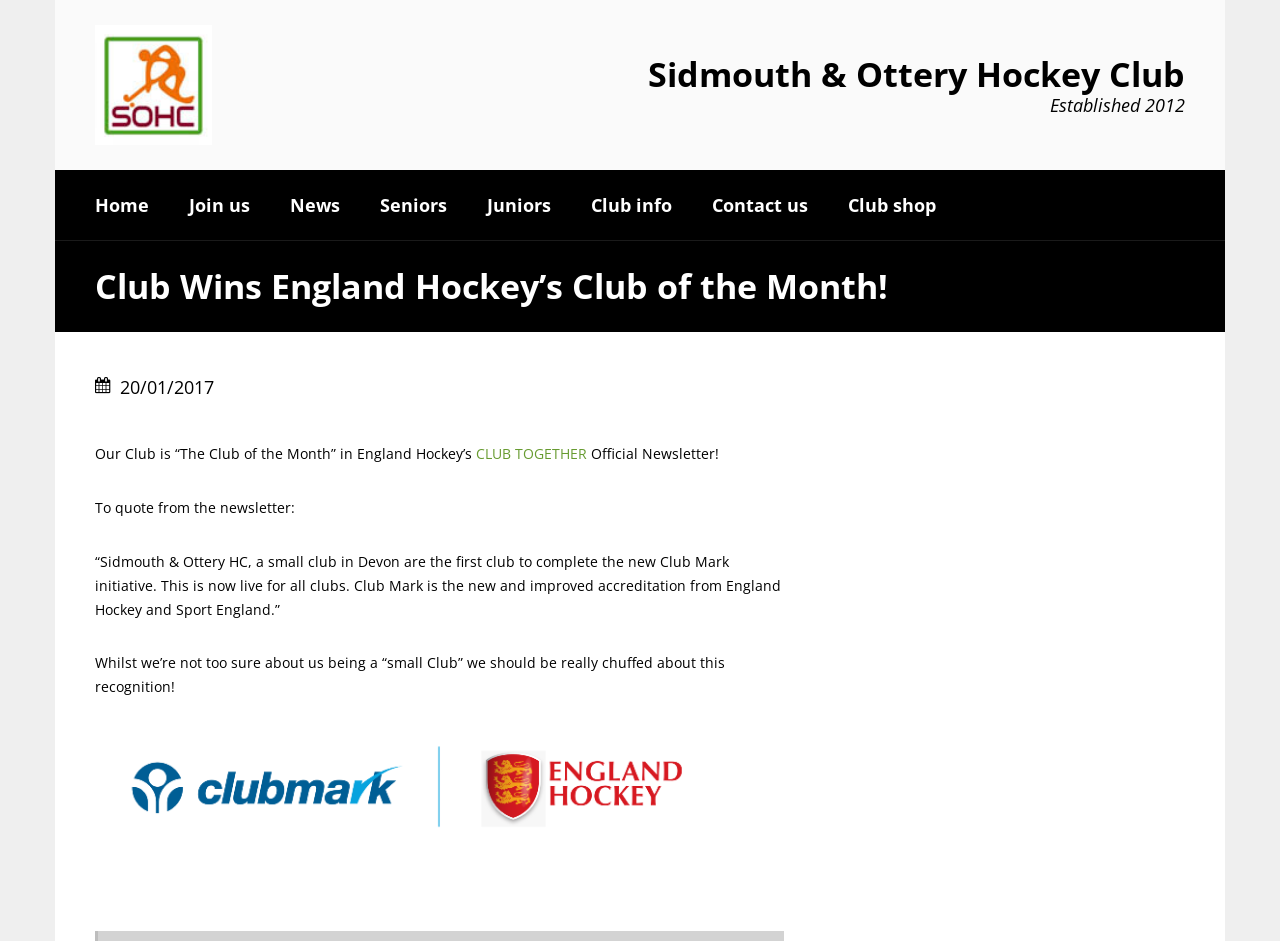What is the name of the hockey club?
Identify the answer in the screenshot and reply with a single word or phrase.

Sidmouth & Ottery Hockey Club